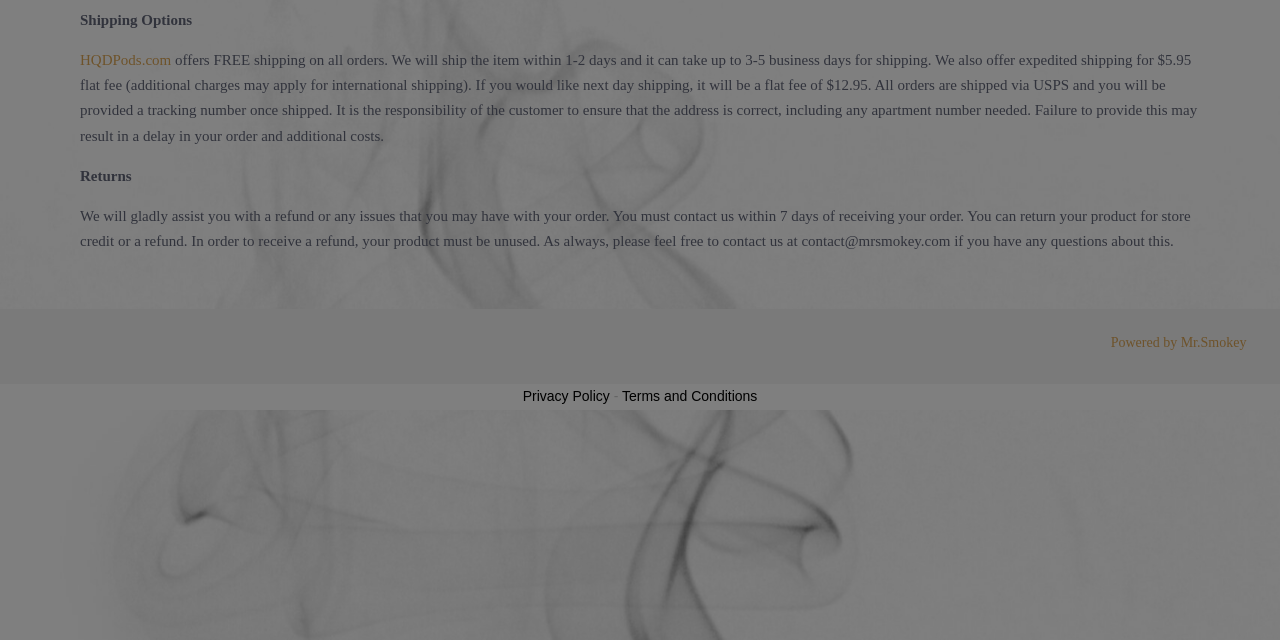Using the provided description Privacy Policy, find the bounding box coordinates for the UI element. Provide the coordinates in (top-left x, top-left y, bottom-right x, bottom-right y) format, ensuring all values are between 0 and 1.

[0.408, 0.607, 0.476, 0.632]